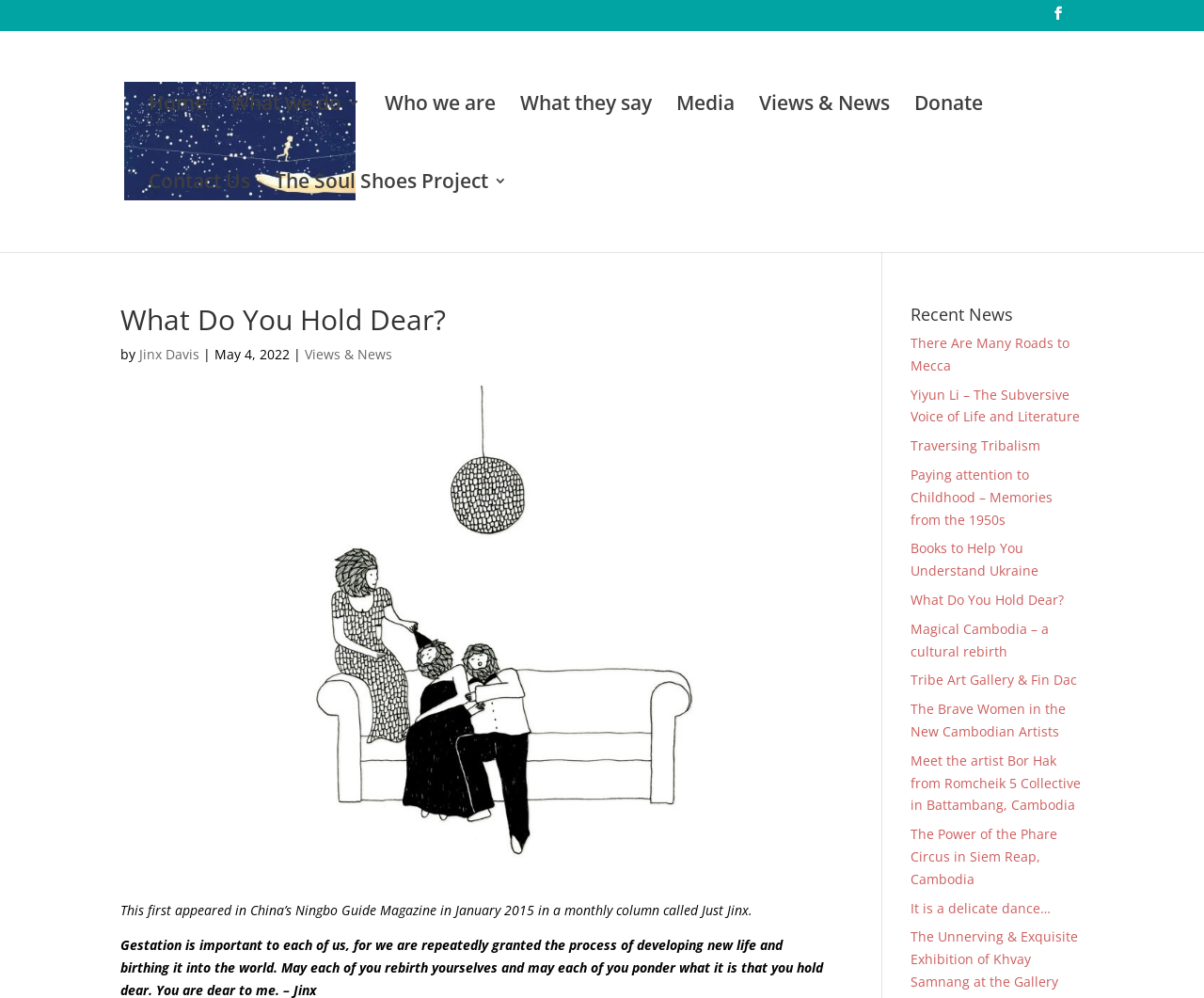Locate the bounding box coordinates of the element you need to click to accomplish the task described by this instruction: "Donate to Living Arts Corporation".

[0.759, 0.096, 0.816, 0.174]